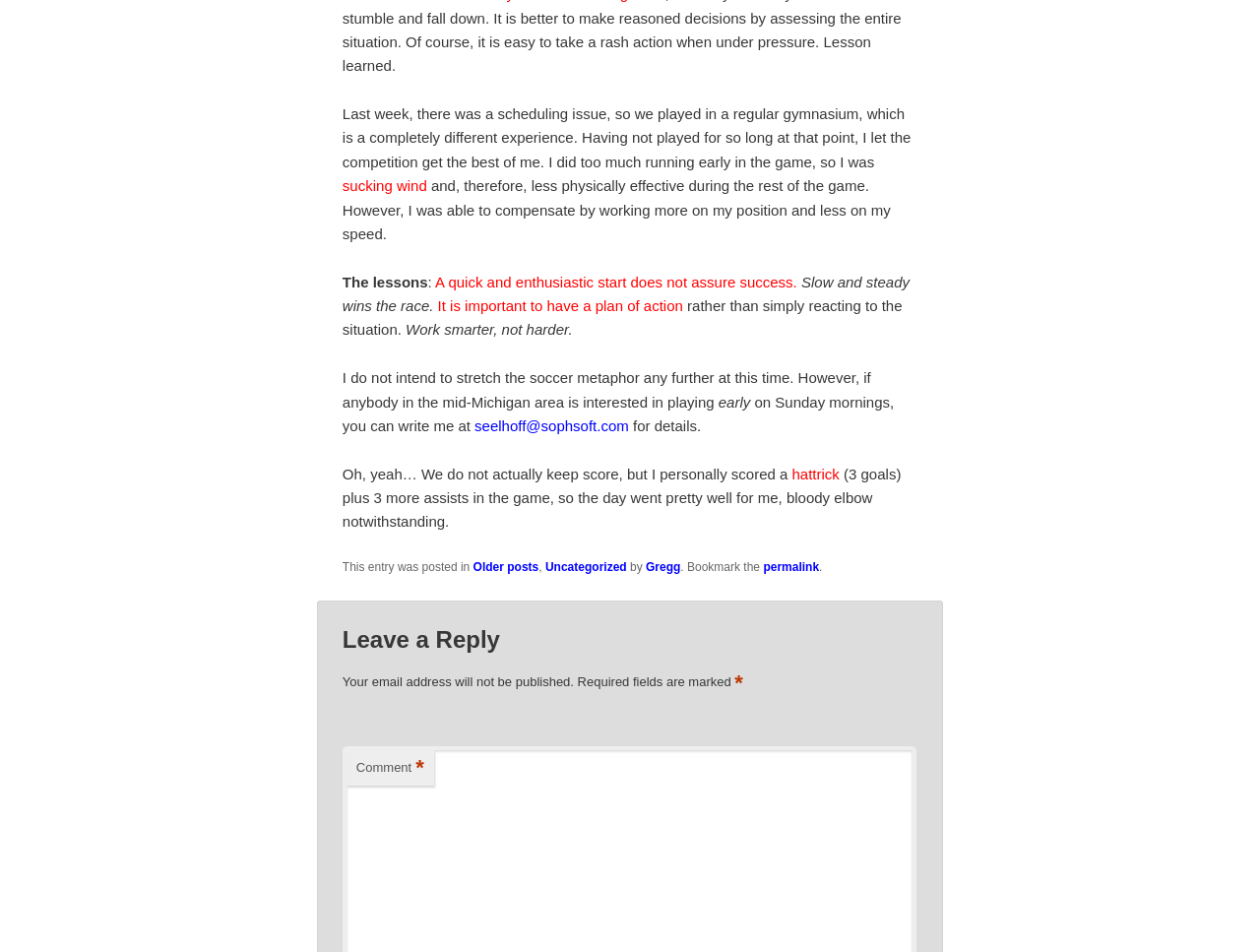Determine the bounding box for the described HTML element: "seelhoff@sophsoft.com". Ensure the coordinates are four float numbers between 0 and 1 in the format [left, top, right, bottom].

[0.377, 0.438, 0.499, 0.456]